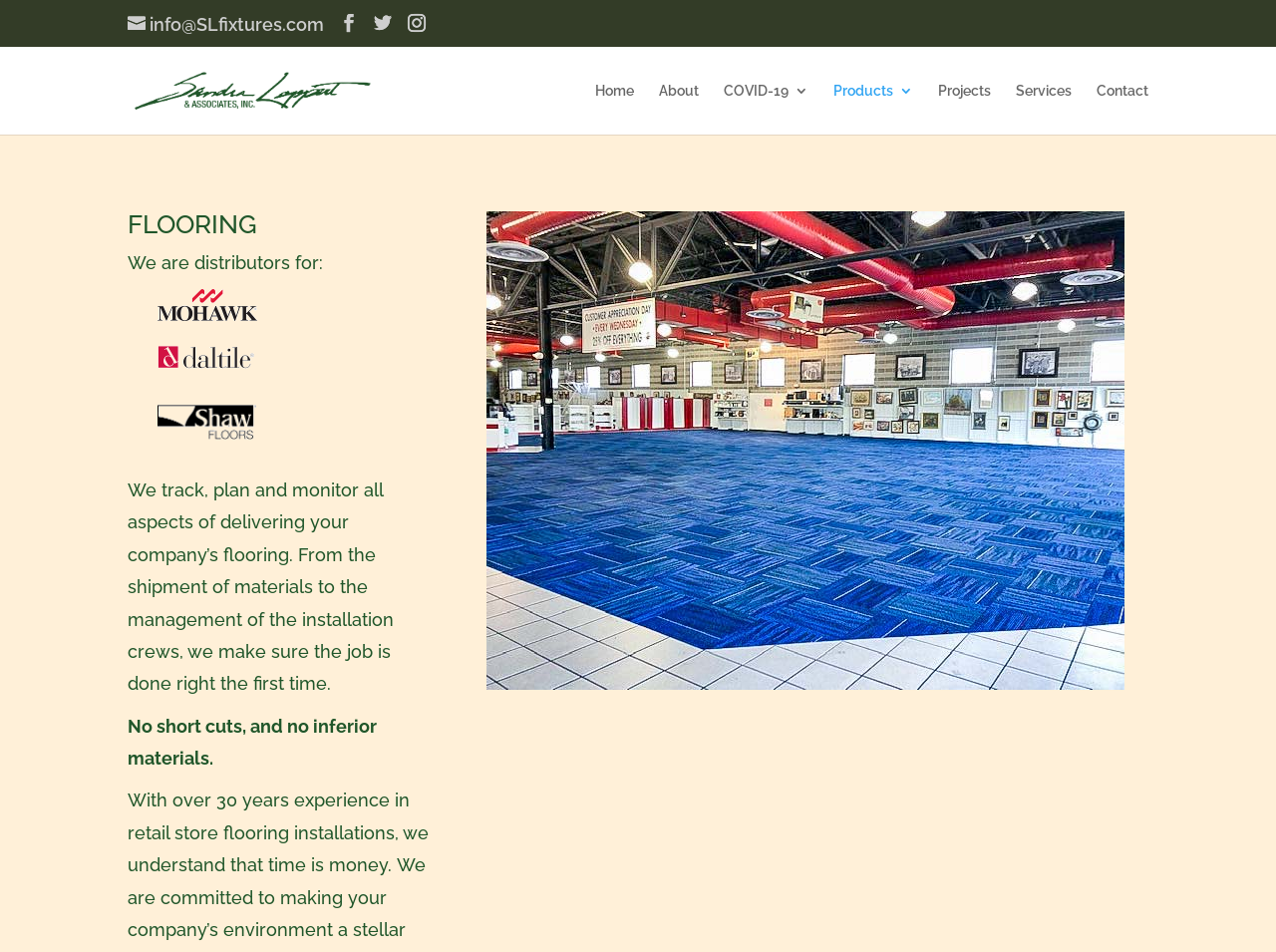Locate the bounding box coordinates of the area you need to click to fulfill this instruction: 'View projects'. The coordinates must be in the form of four float numbers ranging from 0 to 1: [left, top, right, bottom].

[0.735, 0.088, 0.777, 0.141]